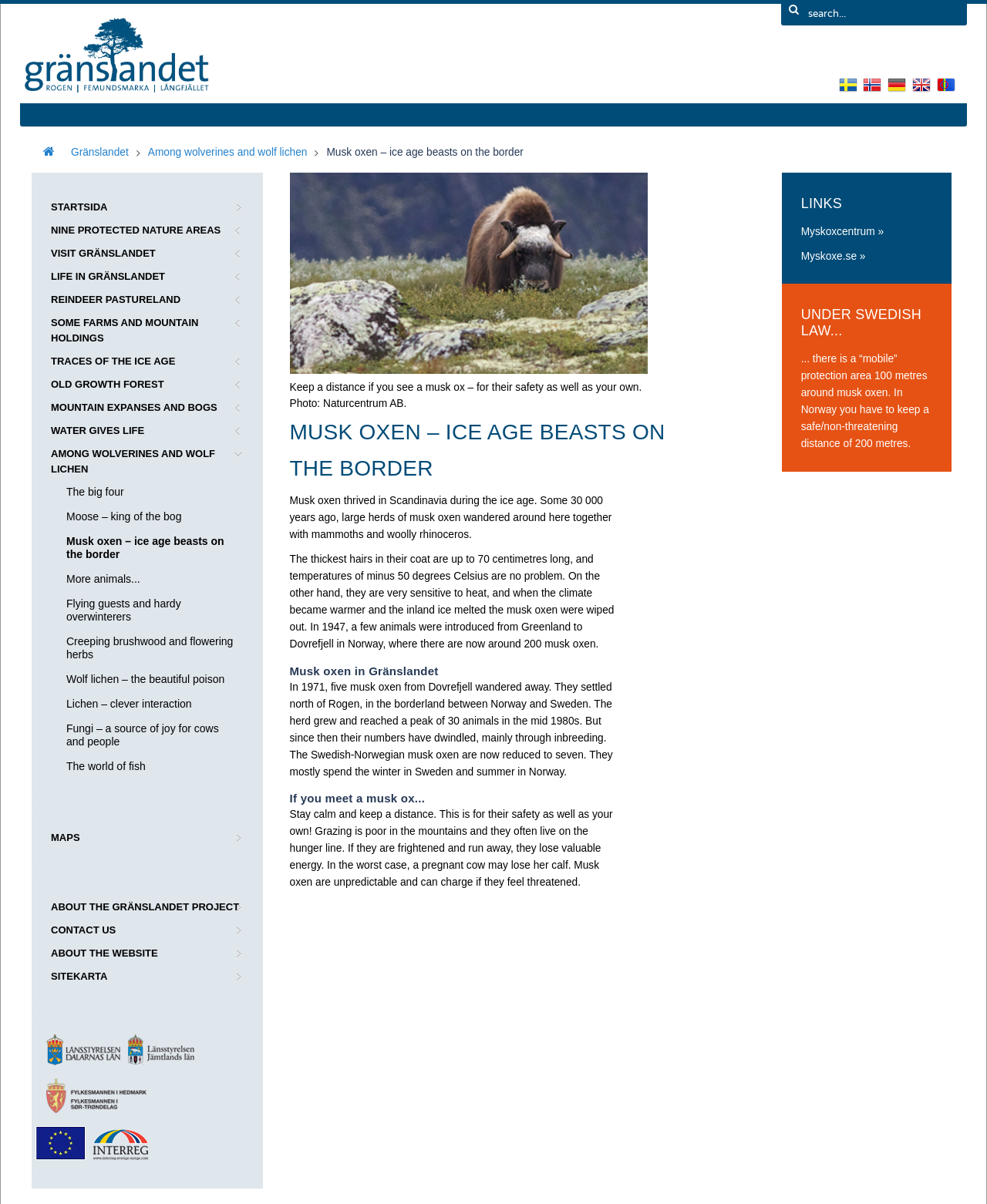Show the bounding box coordinates for the HTML element described as: "Some farms and mountain holdings".

[0.036, 0.258, 0.262, 0.29]